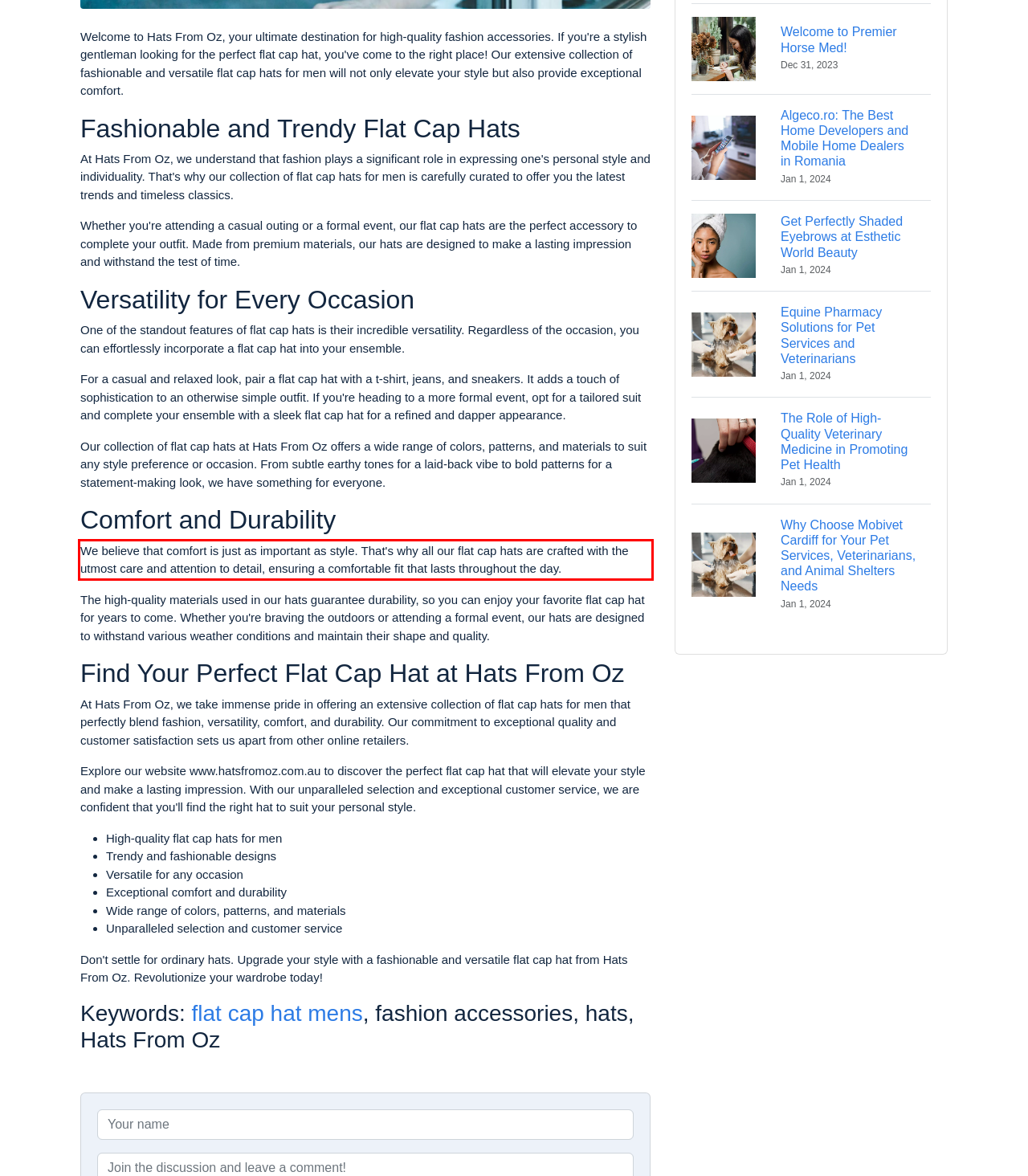You are presented with a webpage screenshot featuring a red bounding box. Perform OCR on the text inside the red bounding box and extract the content.

We believe that comfort is just as important as style. That's why all our flat cap hats are crafted with the utmost care and attention to detail, ensuring a comfortable fit that lasts throughout the day.